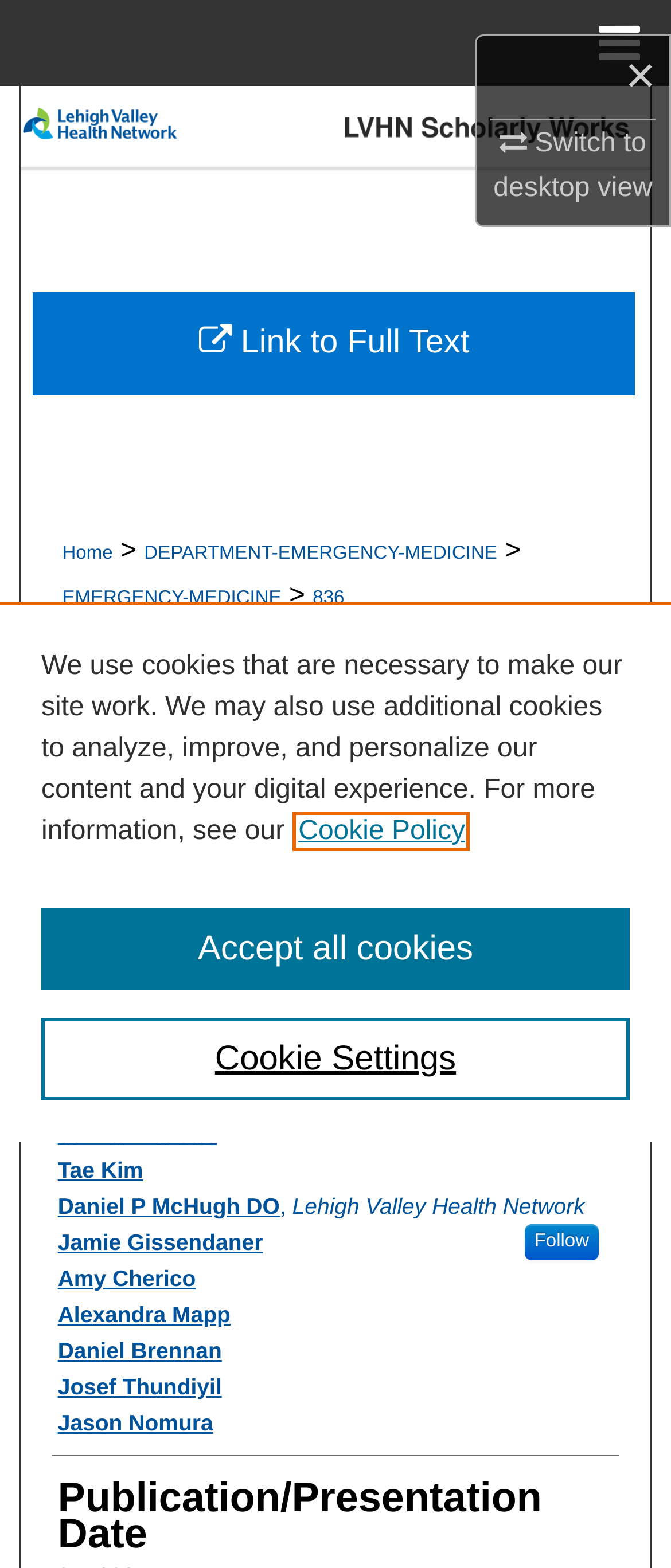Please specify the bounding box coordinates of the region to click in order to perform the following instruction: "Browse Collections".

[0.0, 0.11, 1.0, 0.164]